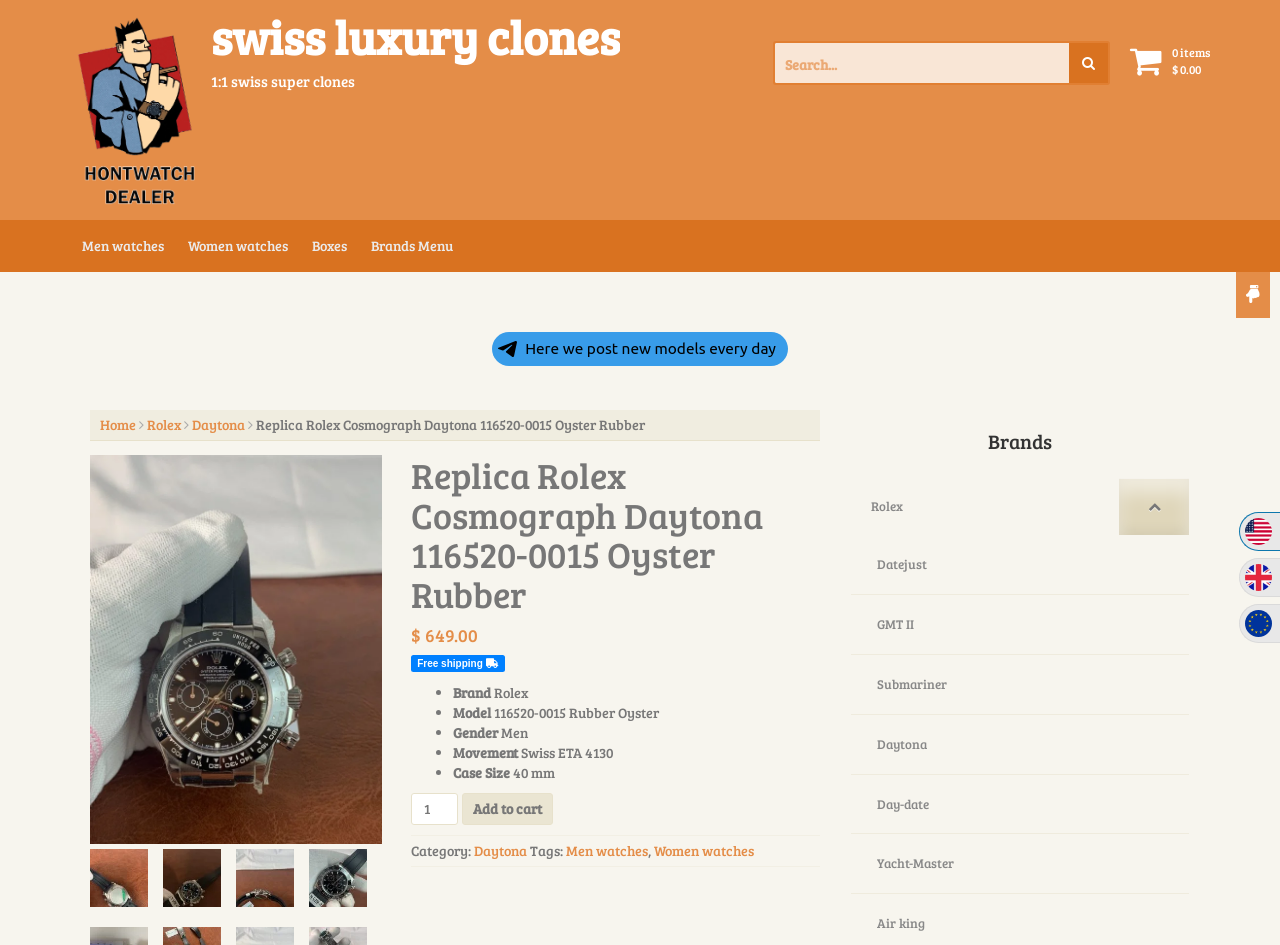Identify the main title of the webpage and generate its text content.

swiss luxury clones